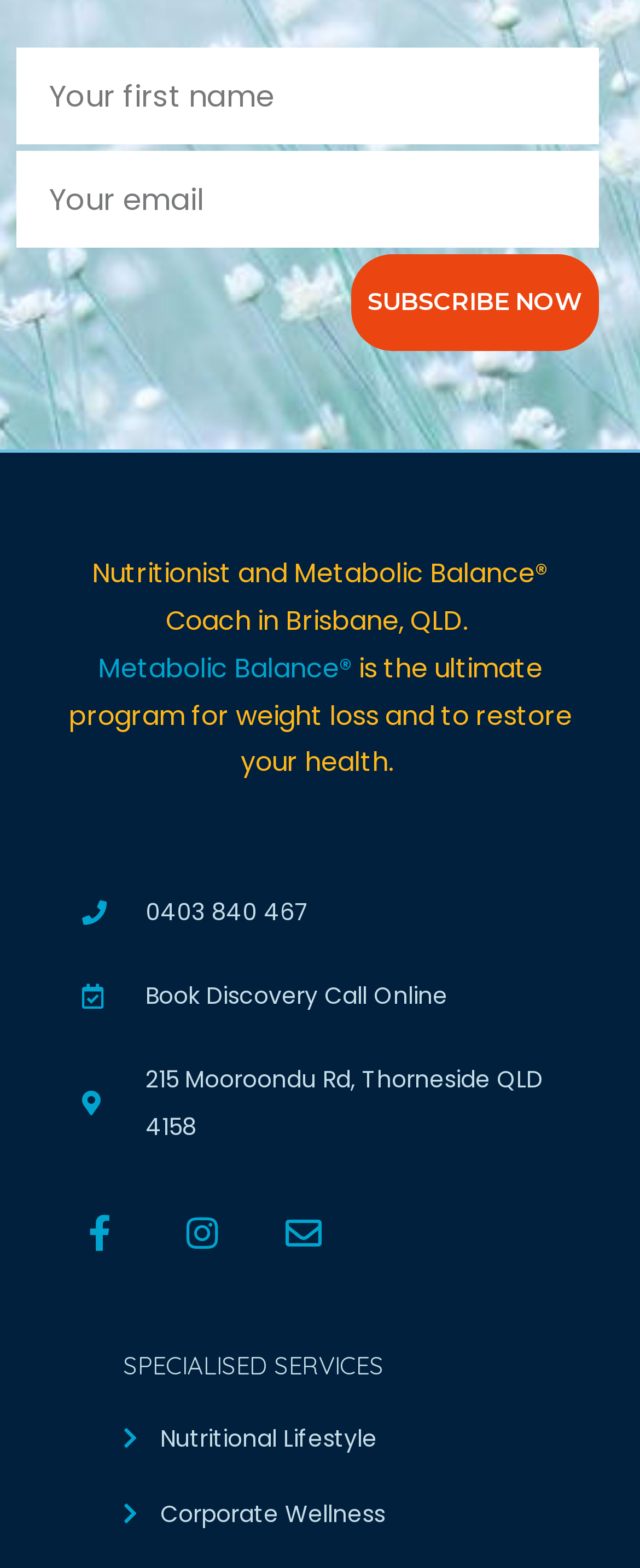What is the phone number to contact?
From the details in the image, answer the question comprehensively.

The link '0403 840 467' is likely a phone number to contact the coach, as it is in a typical phone number format.